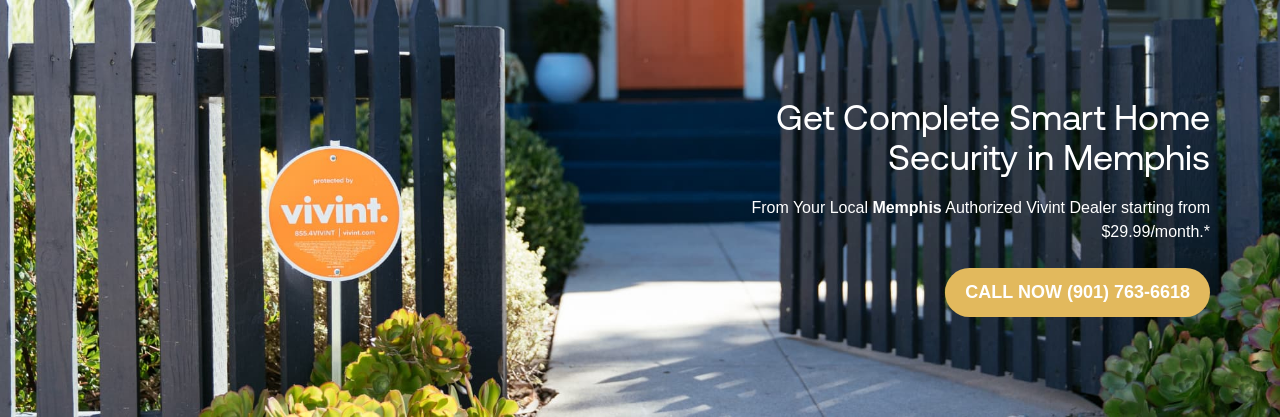Convey a rich and detailed description of the image.

This image showcases a welcoming entrance of a home with a modern security emphasis. In the foreground, a black wooden fence frames the pathway, leading to a doorway highlighted by a vibrant orange color. Prominently displayed on the fence is a circular security sign, indicating that the property is protected by Vivint, a reputable smart home security provider. The sign features an orange background with white text, ensuring visibility and clarity. 

Above this inviting scene, an appealing banner reads, "Get Complete Smart Home Security in Memphis," emphasizing the availability of customized security solutions tailored to local needs. Below this message, a prominent call-to-action button is displayed, inviting potential customers to call for more information, reinforcing the accessibility and reliability of Vivint's services starting from just $29.99 per month. This image effectively portrays both safety and a sense of community for residents in Memphis, promoting awareness of local smart home security options.